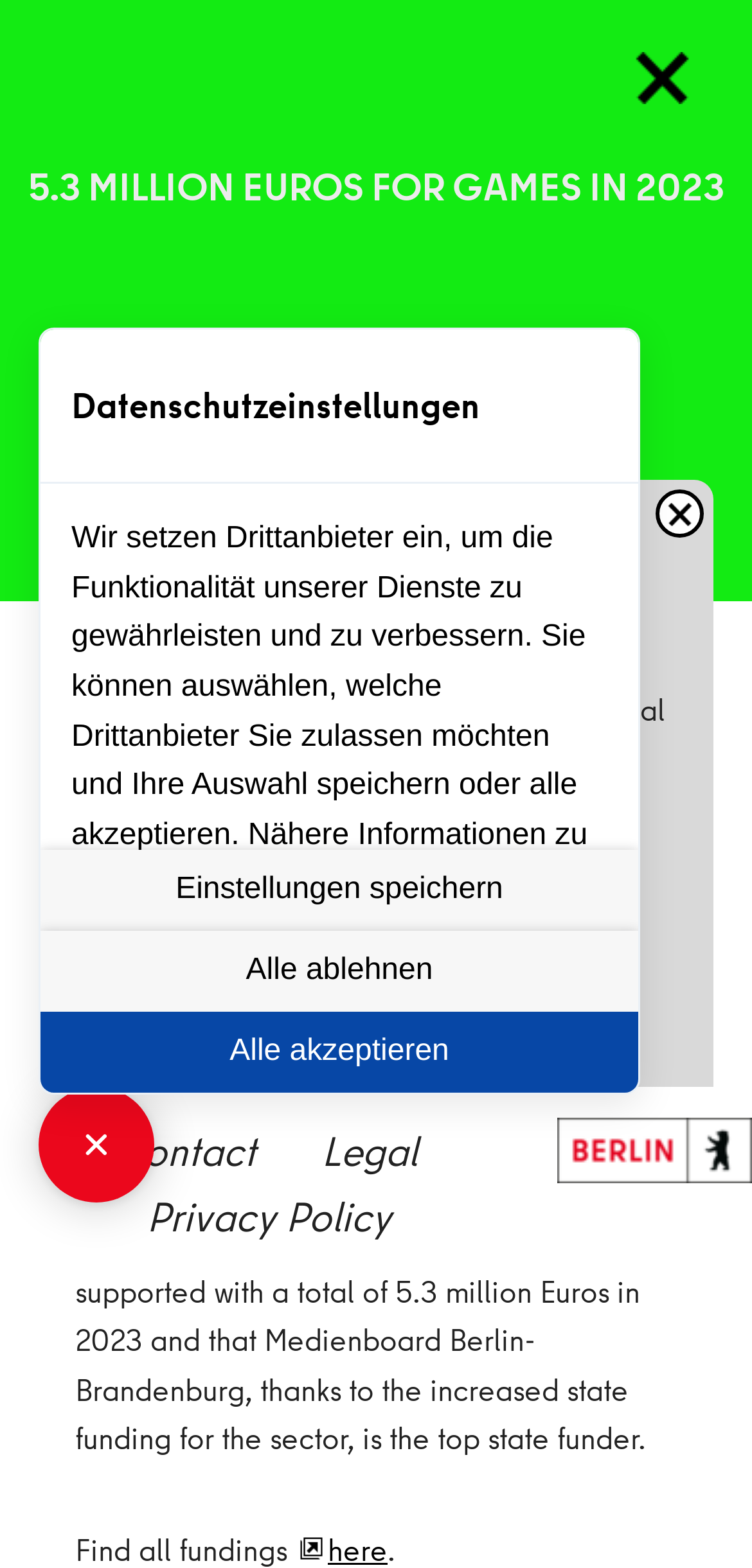What is the total amount of Euros allocated for two projects from the DIGI.TALe funding program?
Please answer the question as detailed as possible based on the image.

The answer can be found in the first paragraph of the webpage, which states 'This also includes 2 projects from the DIGI.TALe funding program with a total of 215,000 Euros.'